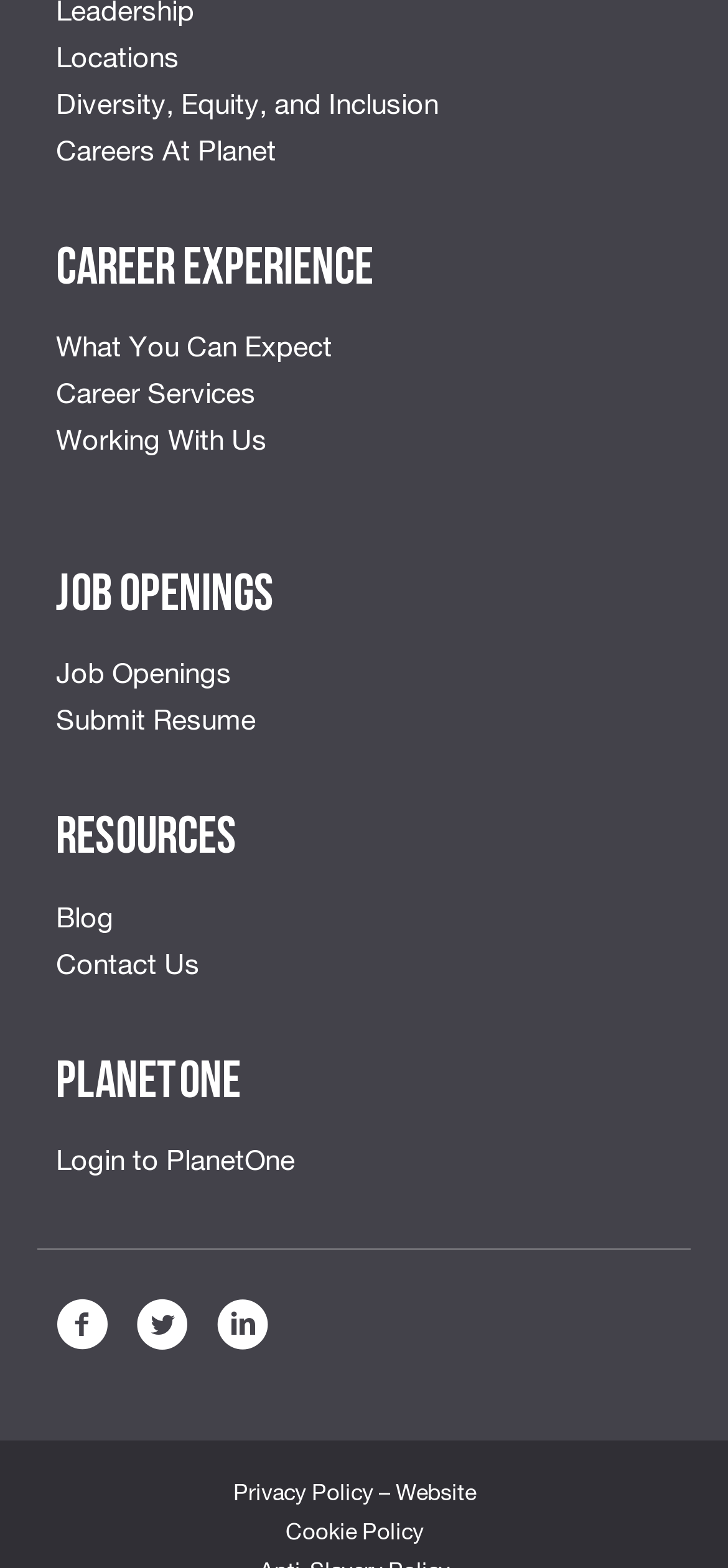Locate the bounding box coordinates of the area that needs to be clicked to fulfill the following instruction: "View job openings". The coordinates should be in the format of four float numbers between 0 and 1, namely [left, top, right, bottom].

[0.077, 0.415, 0.923, 0.444]